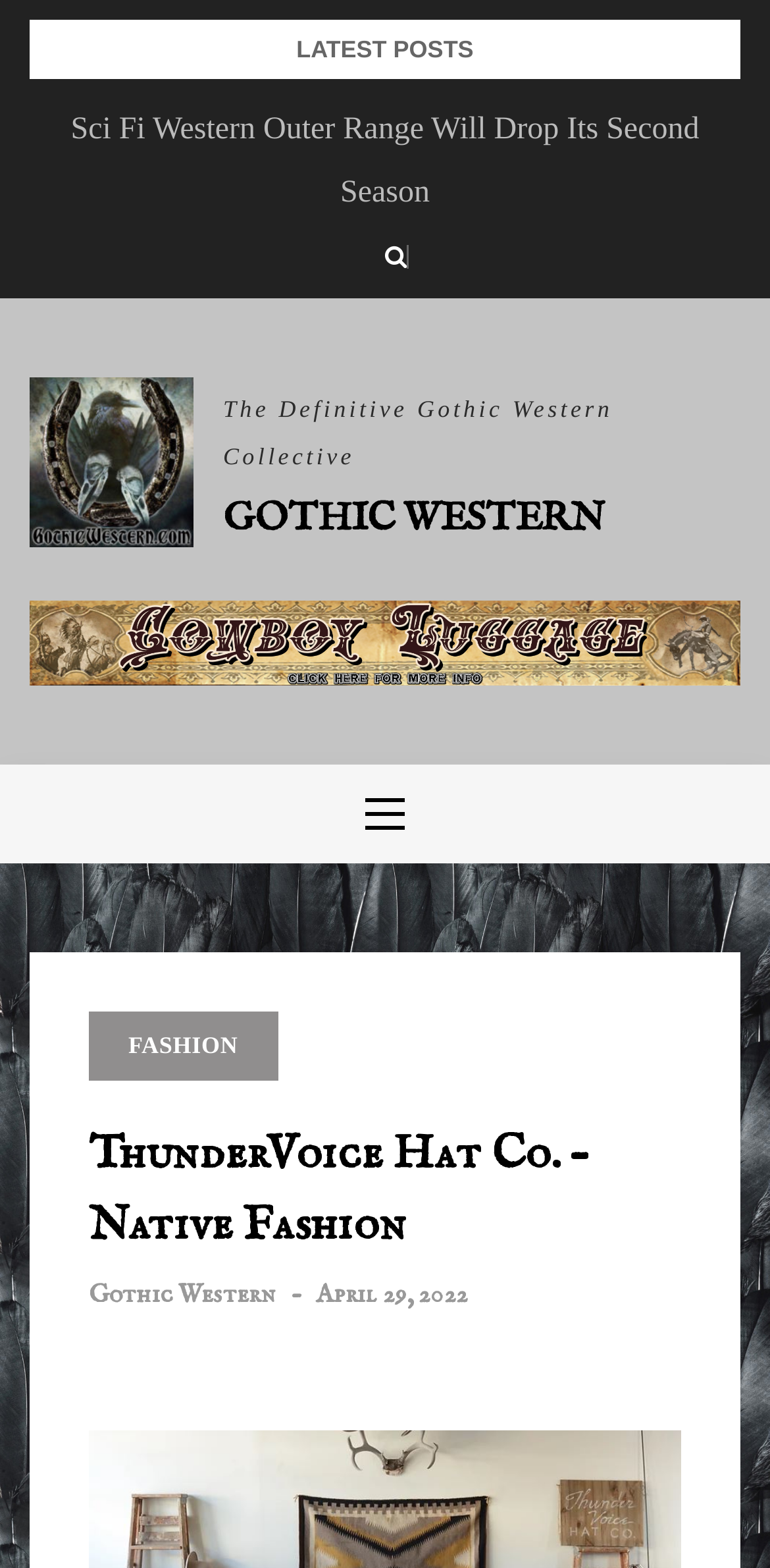Locate and extract the headline of this webpage.

ThunderVoice Hat Co. – Native Fashion